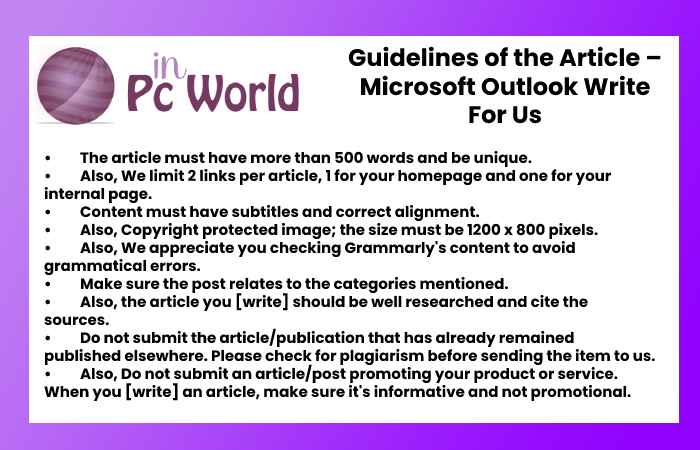Answer in one word or a short phrase: 
How many links are allowed per article?

Two